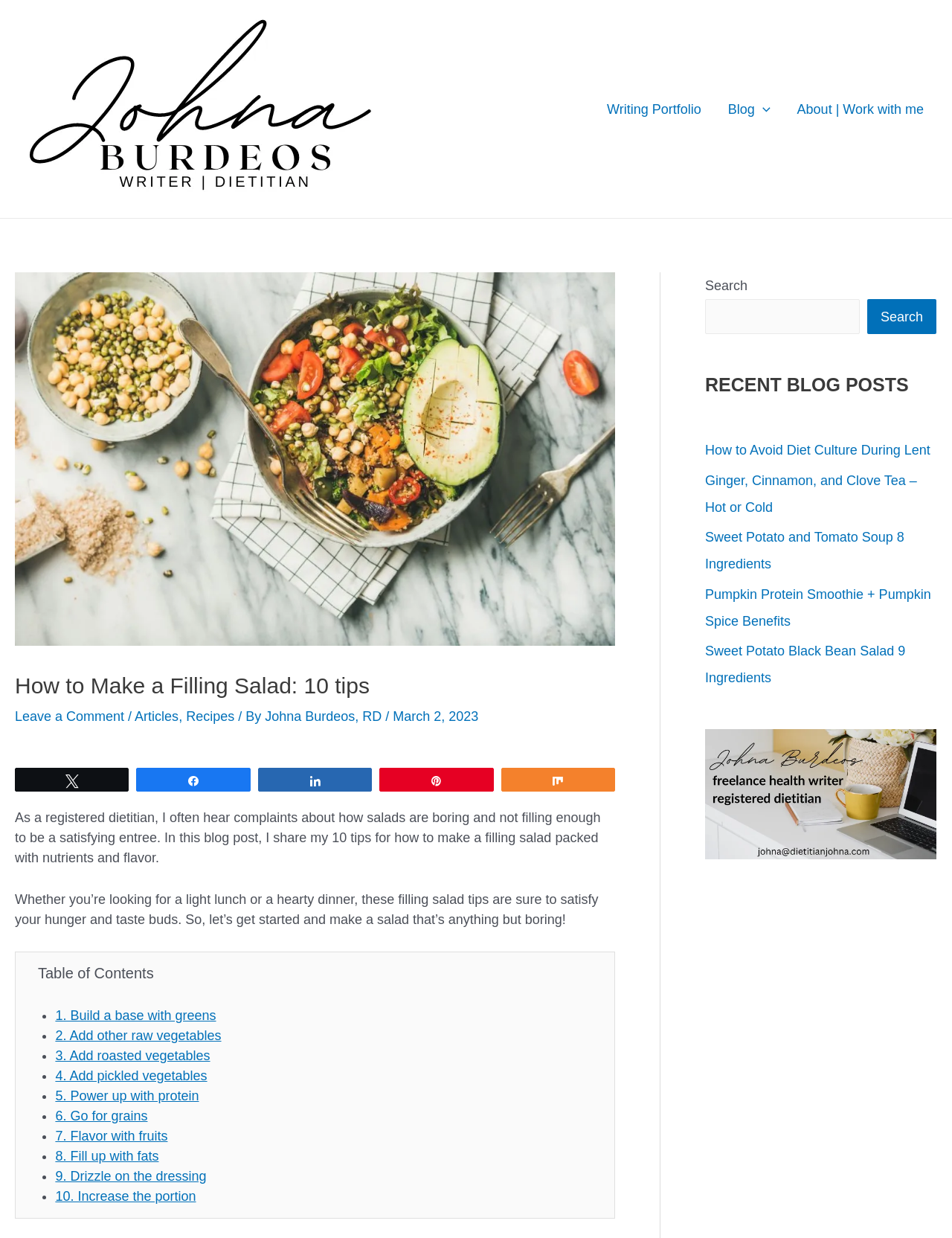Please identify the bounding box coordinates of the region to click in order to complete the given instruction: "Read the article about making a filling salad". The coordinates should be four float numbers between 0 and 1, i.e., [left, top, right, bottom].

[0.016, 0.543, 0.646, 0.565]